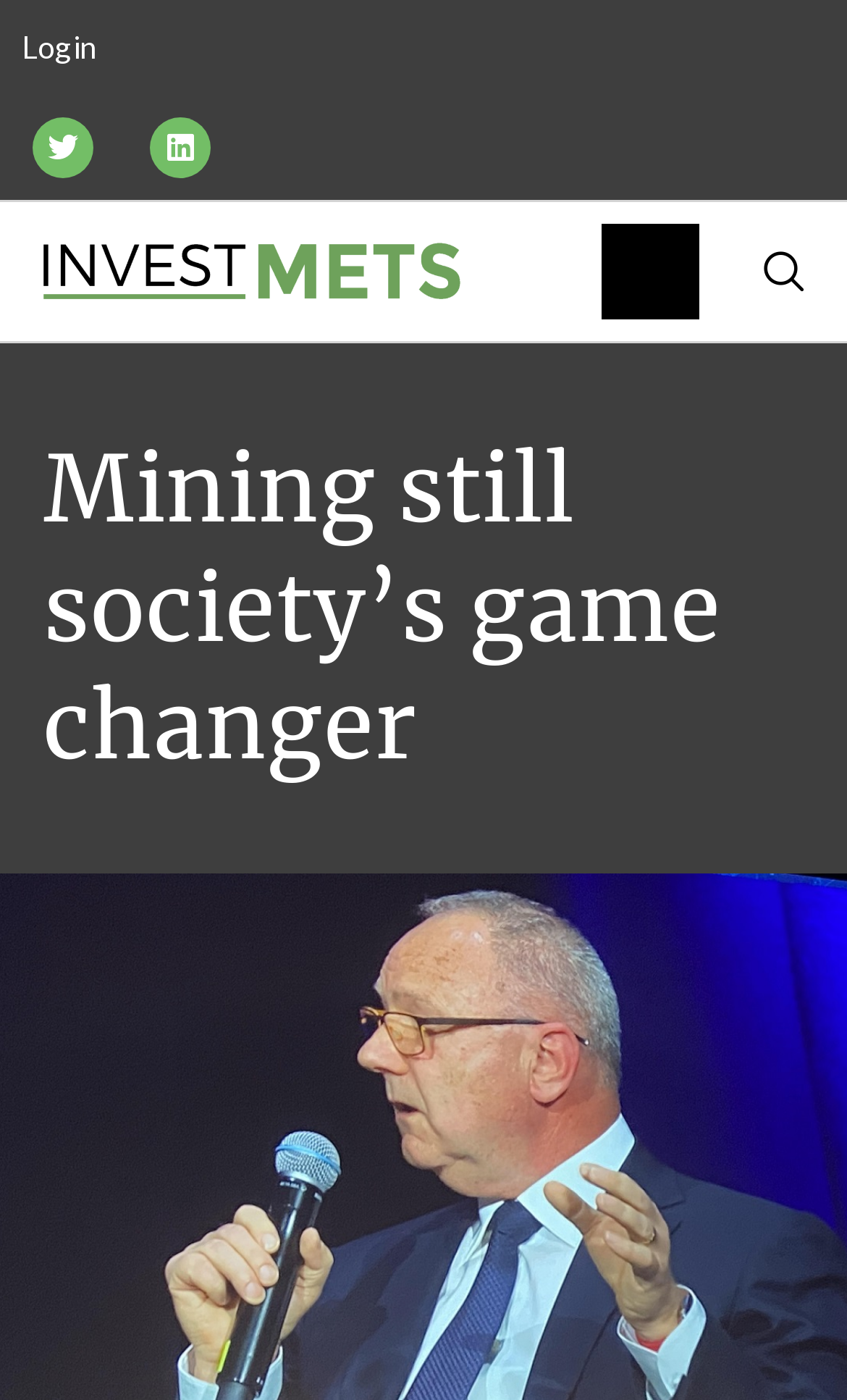Respond to the question below with a single word or phrase: What is the purpose of the button on the top-right?

Hamburger icon